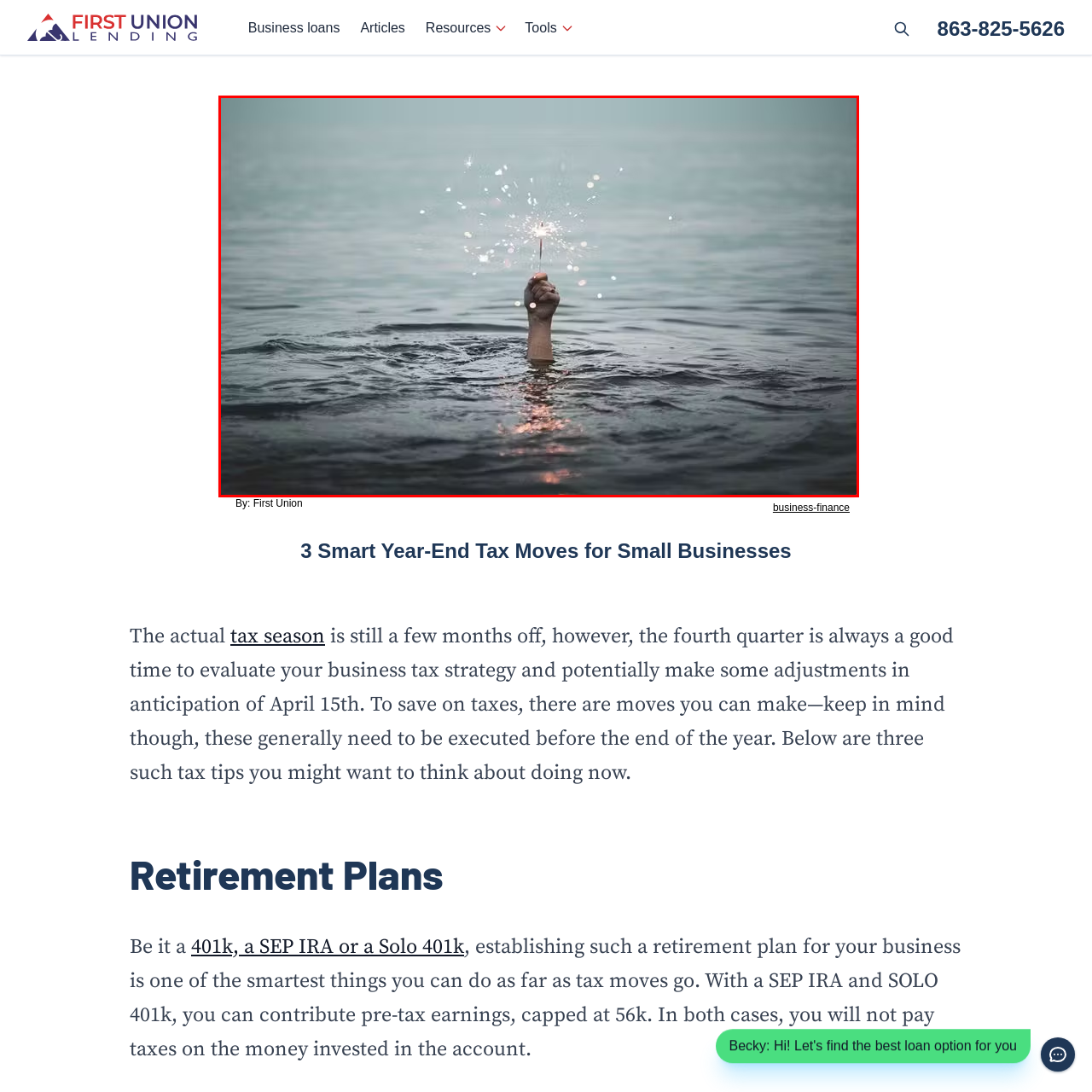What does the interplay of light and water symbolize? Please look at the image within the red bounding box and provide a one-word or short-phrase answer based on what you see.

delicate balance between struggle and triumph